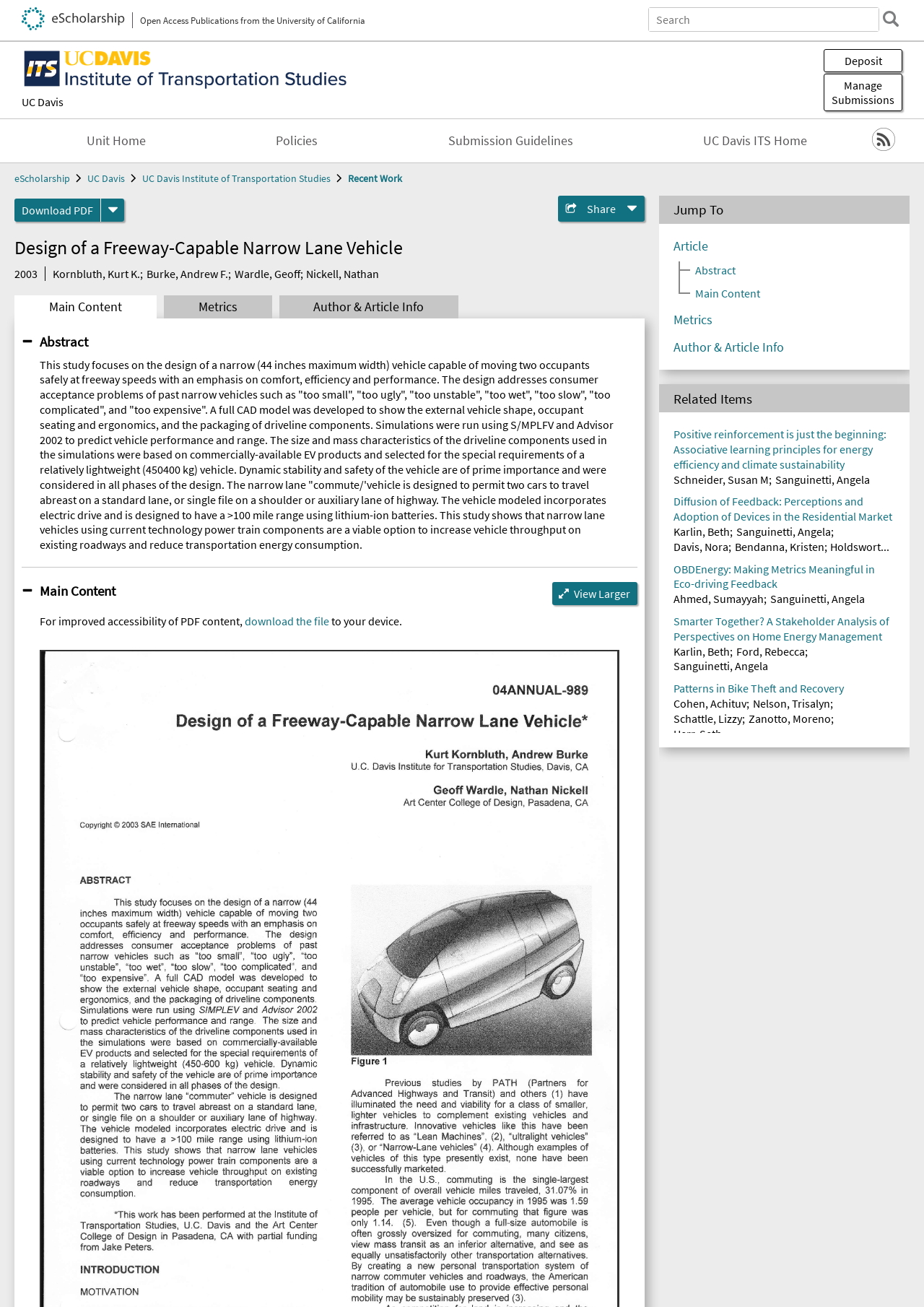Locate the bounding box coordinates of the area that needs to be clicked to fulfill the following instruction: "Click on the link to UC Davis ITS Home". The coordinates should be in the format of four float numbers between 0 and 1, namely [left, top, right, bottom].

[0.753, 0.097, 0.881, 0.119]